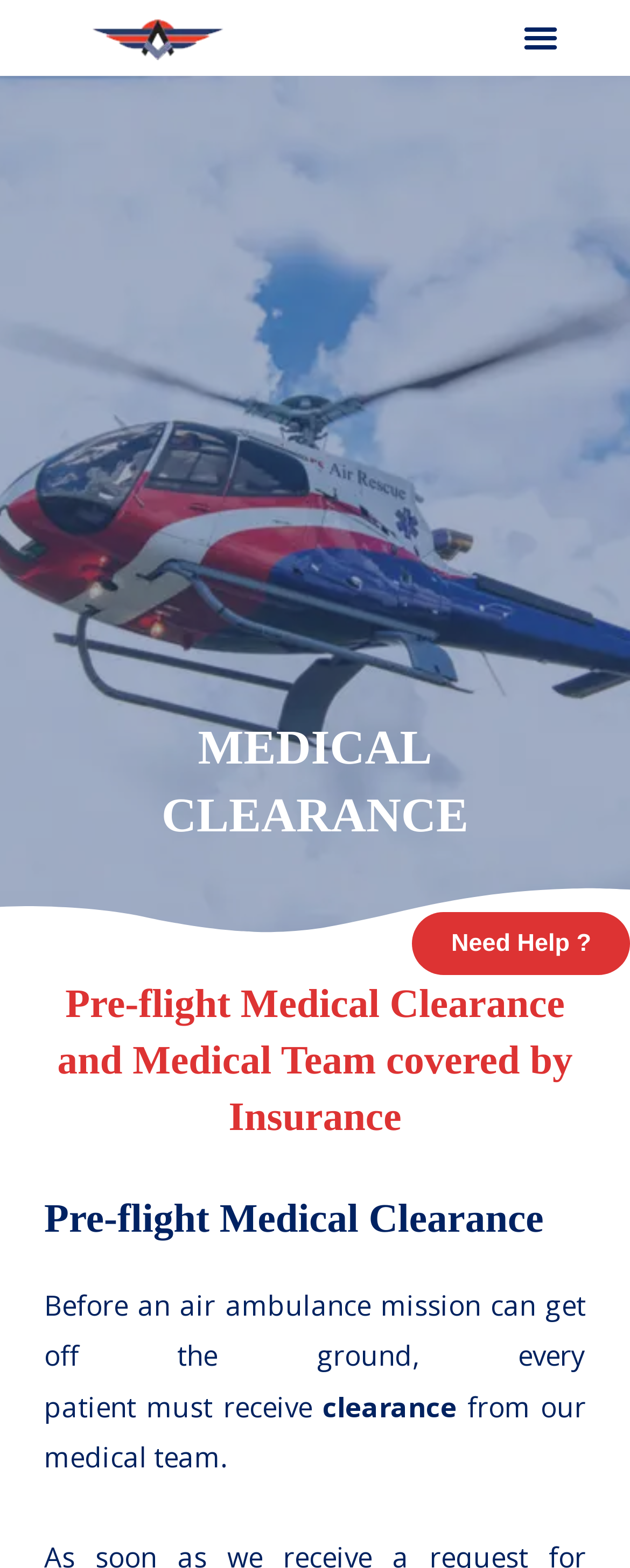From the webpage screenshot, predict the bounding box coordinates (top-left x, top-left y, bottom-right x, bottom-right y) for the UI element described here: Need Help ?

[0.655, 0.582, 1.0, 0.622]